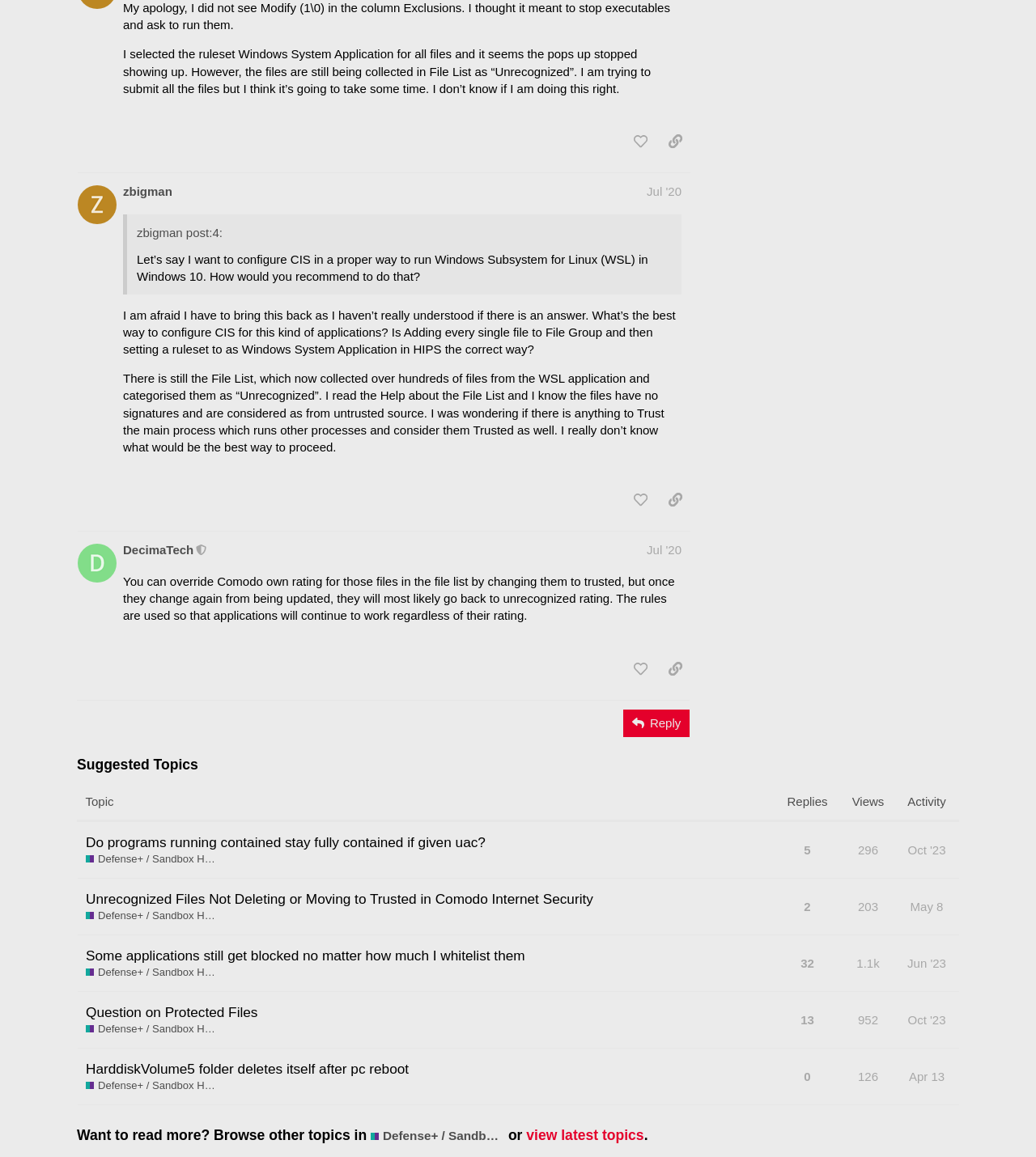Using details from the image, please answer the following question comprehensively:
What is the username of the moderator who replied to a post?

I identified the moderator's username by reading the heading element containing the username and the moderator label.